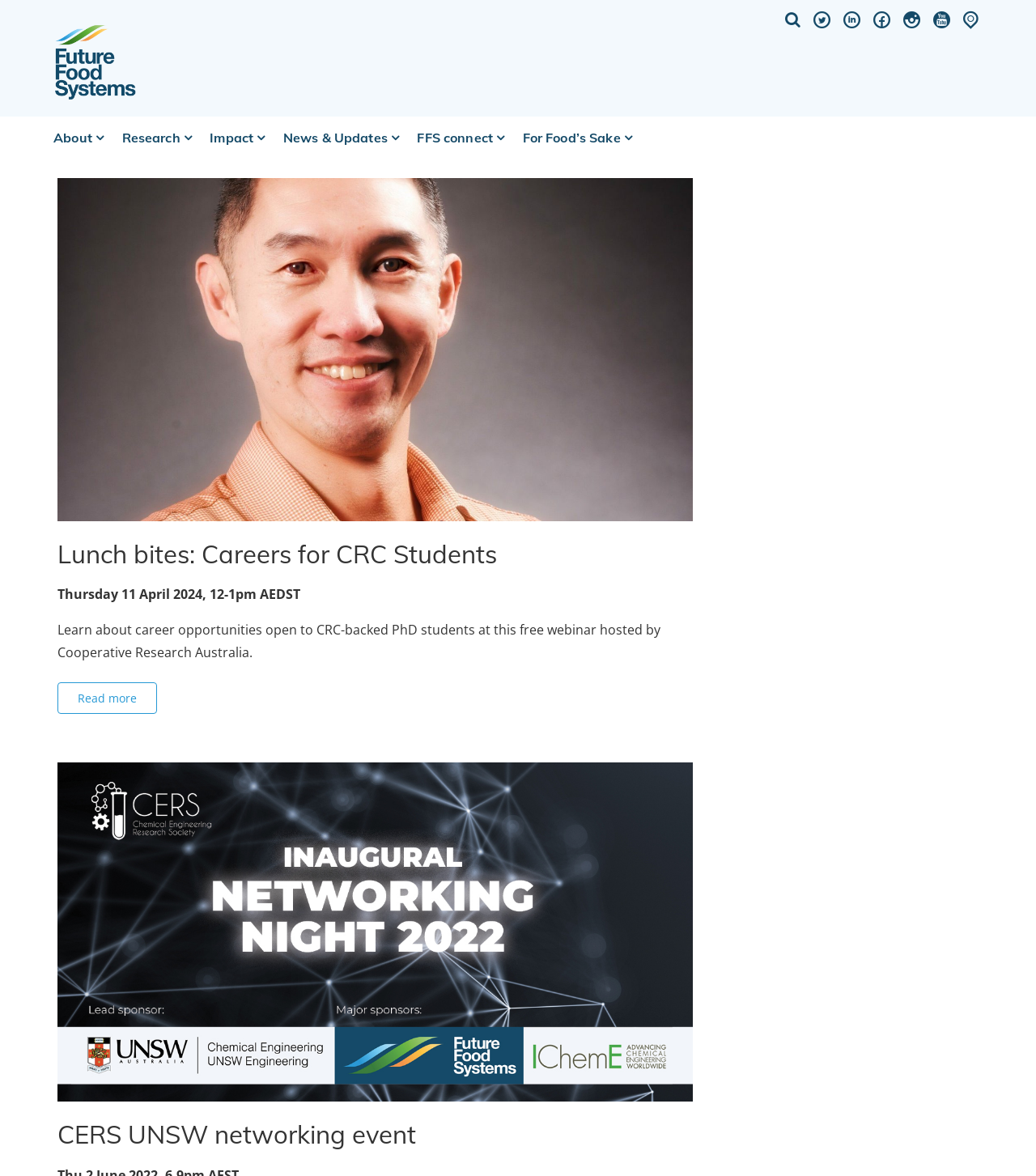Use the details in the image to answer the question thoroughly: 
How many links are there in the first article?

I counted the number of links under the first article element, which are the link to the article itself, the 'Read more' link, and another link, and there are 3 in total.